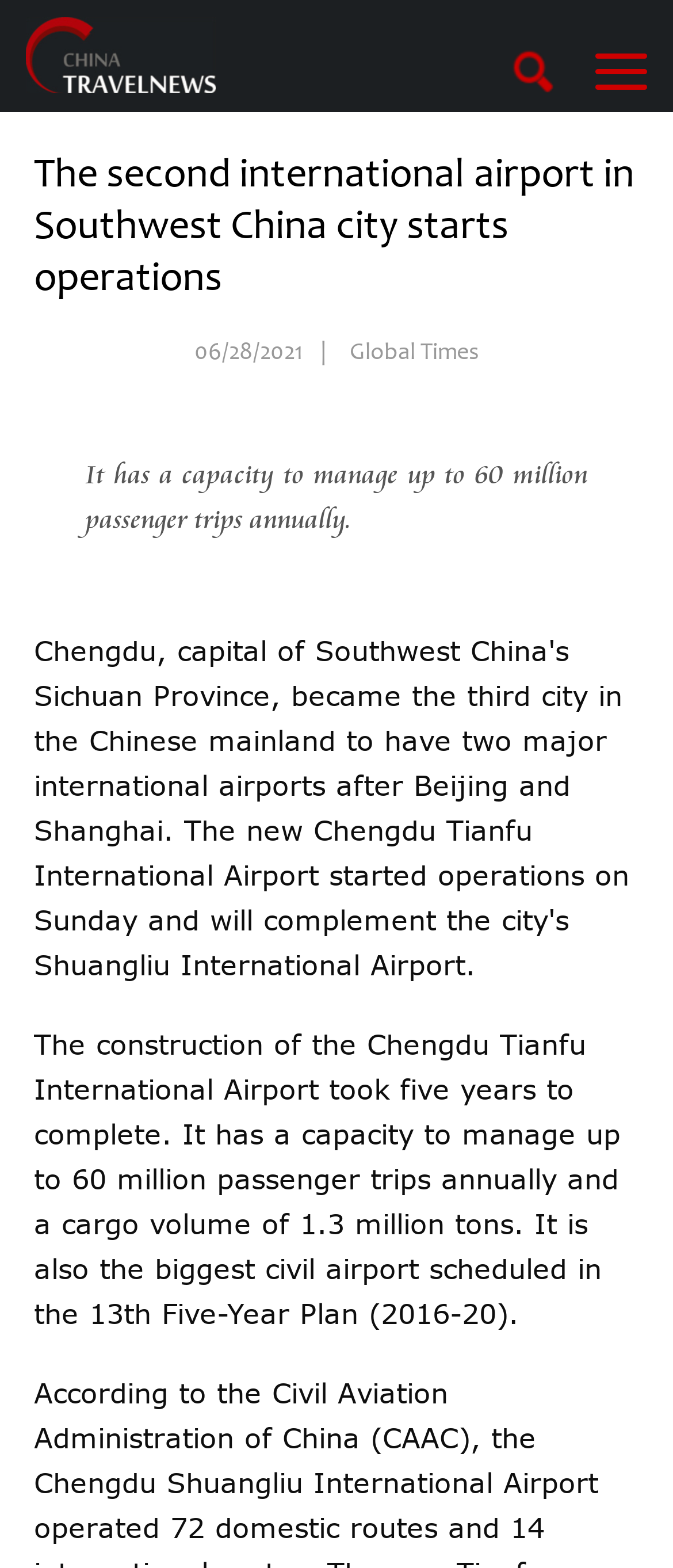Respond with a single word or phrase to the following question: What is the cargo volume of the Chengdu Tianfu International Airport?

1.3 million tons